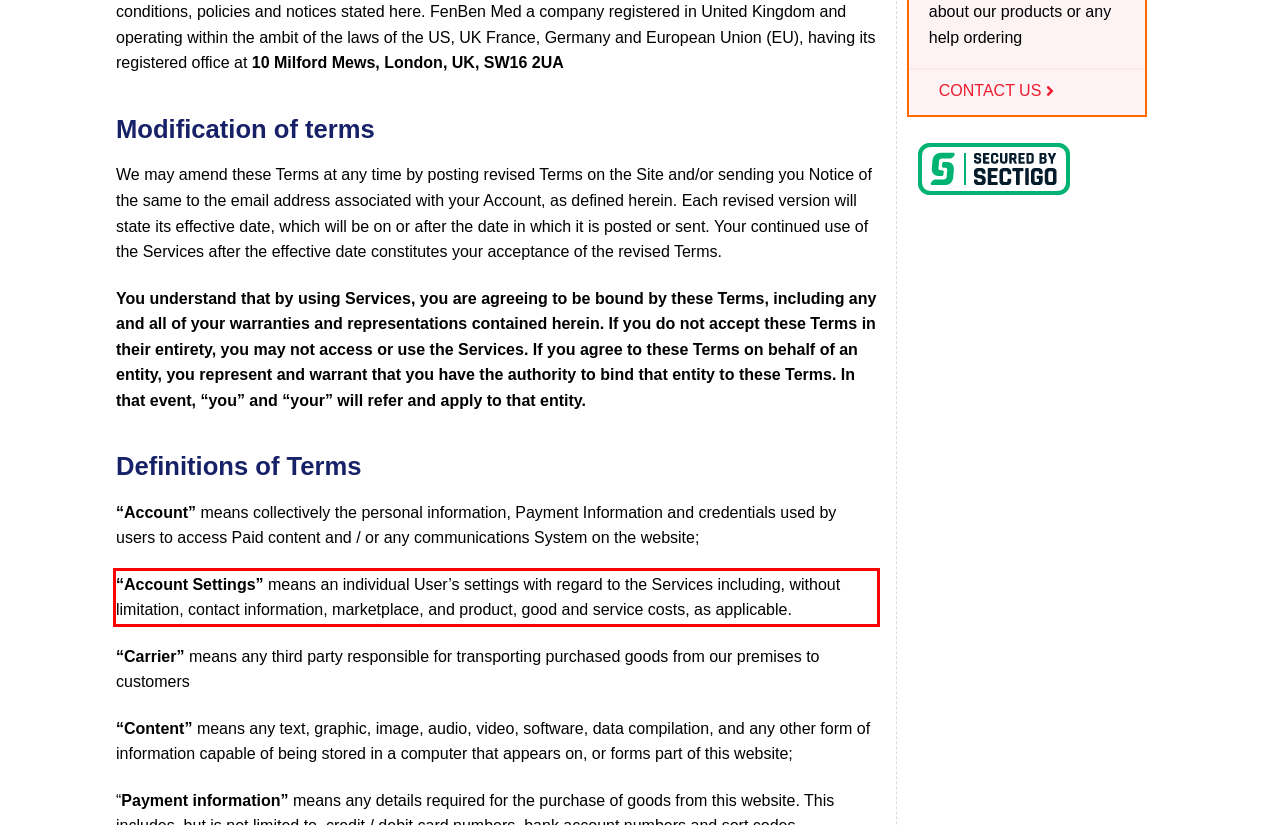You are presented with a webpage screenshot featuring a red bounding box. Perform OCR on the text inside the red bounding box and extract the content.

“Account Settings” means an individual User’s settings with regard to the Services including, without limitation, contact information, marketplace, and product, good and service costs, as applicable.